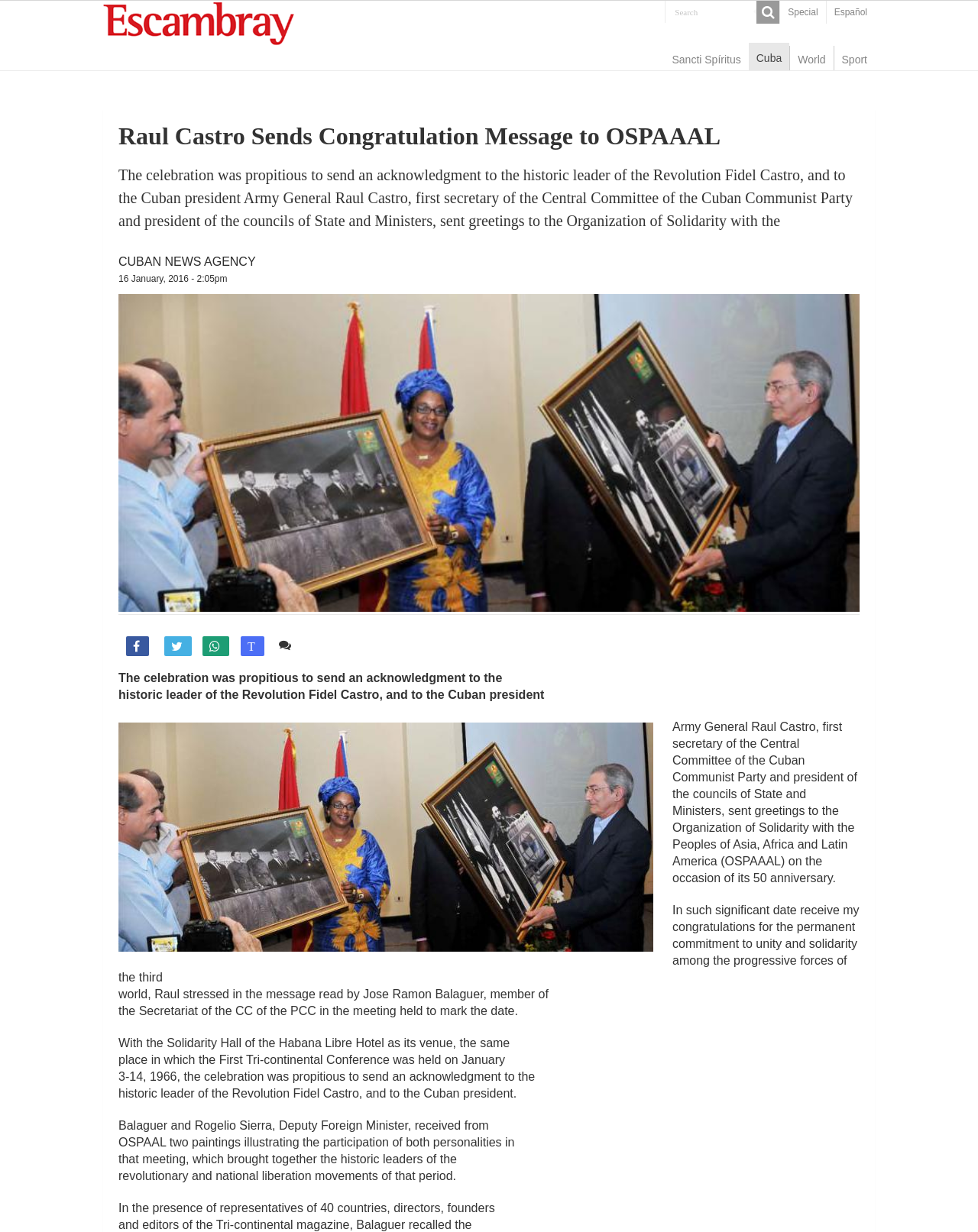Identify the bounding box for the element characterized by the following description: "Escambray ENGLISH EDITION".

[0.105, 0.014, 0.301, 0.023]